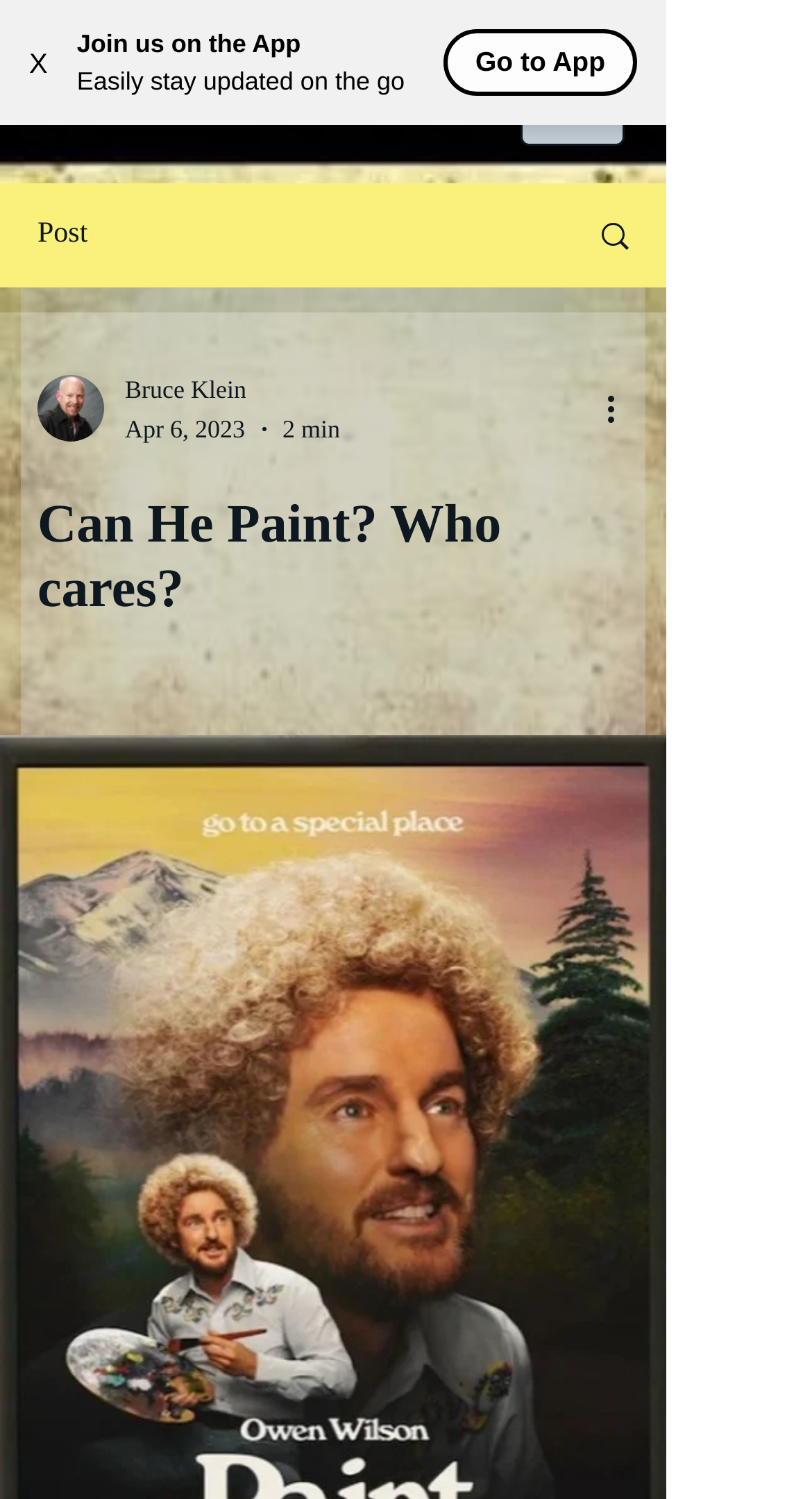How many buttons are on this webpage? Please answer the question using a single word or phrase based on the image.

3